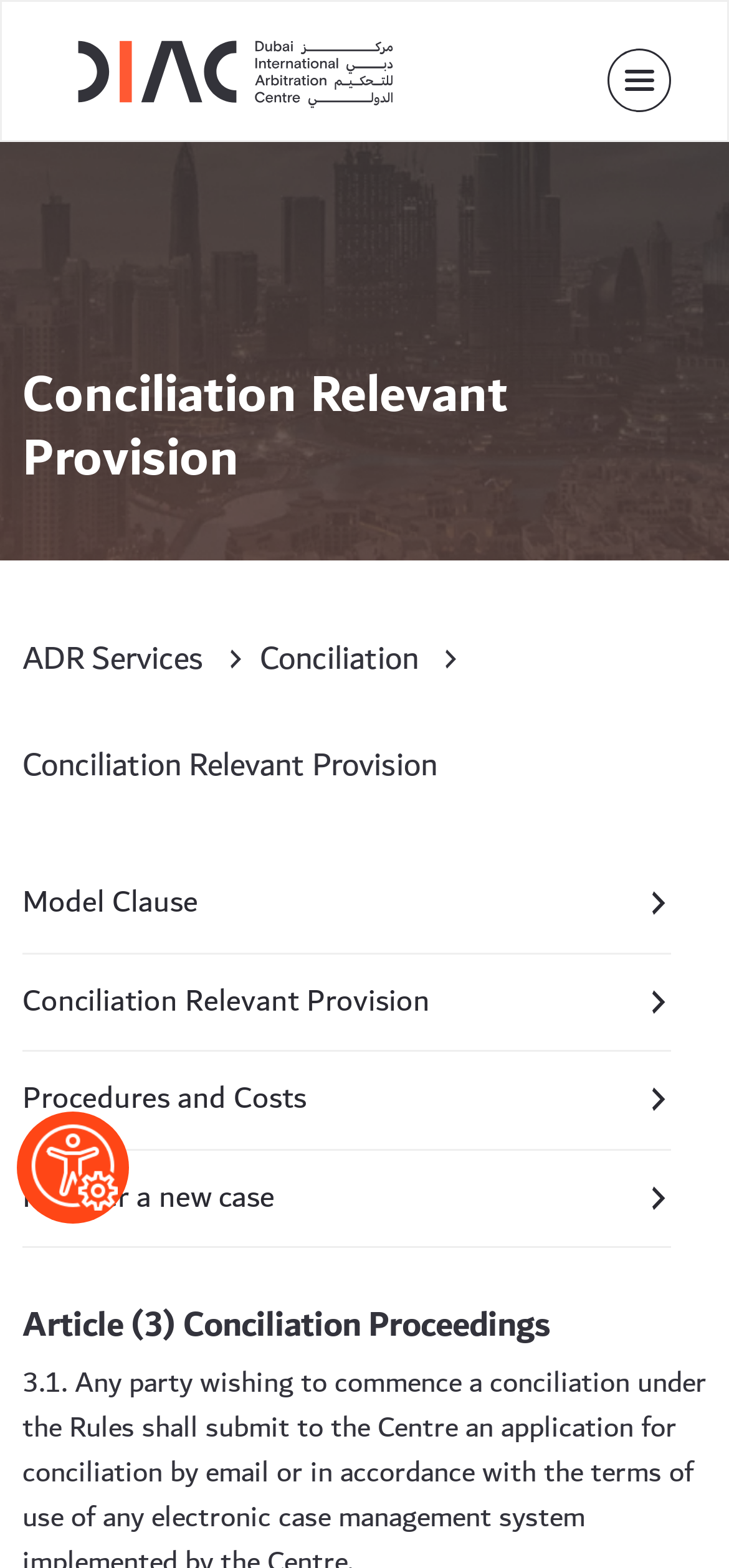Given the element description, predict the bounding box coordinates in the format (top-left x, top-left y, bottom-right x, bottom-right y). Make sure all values are between 0 and 1. Here is the element description: title="Menu"

[0.833, 0.031, 0.921, 0.072]